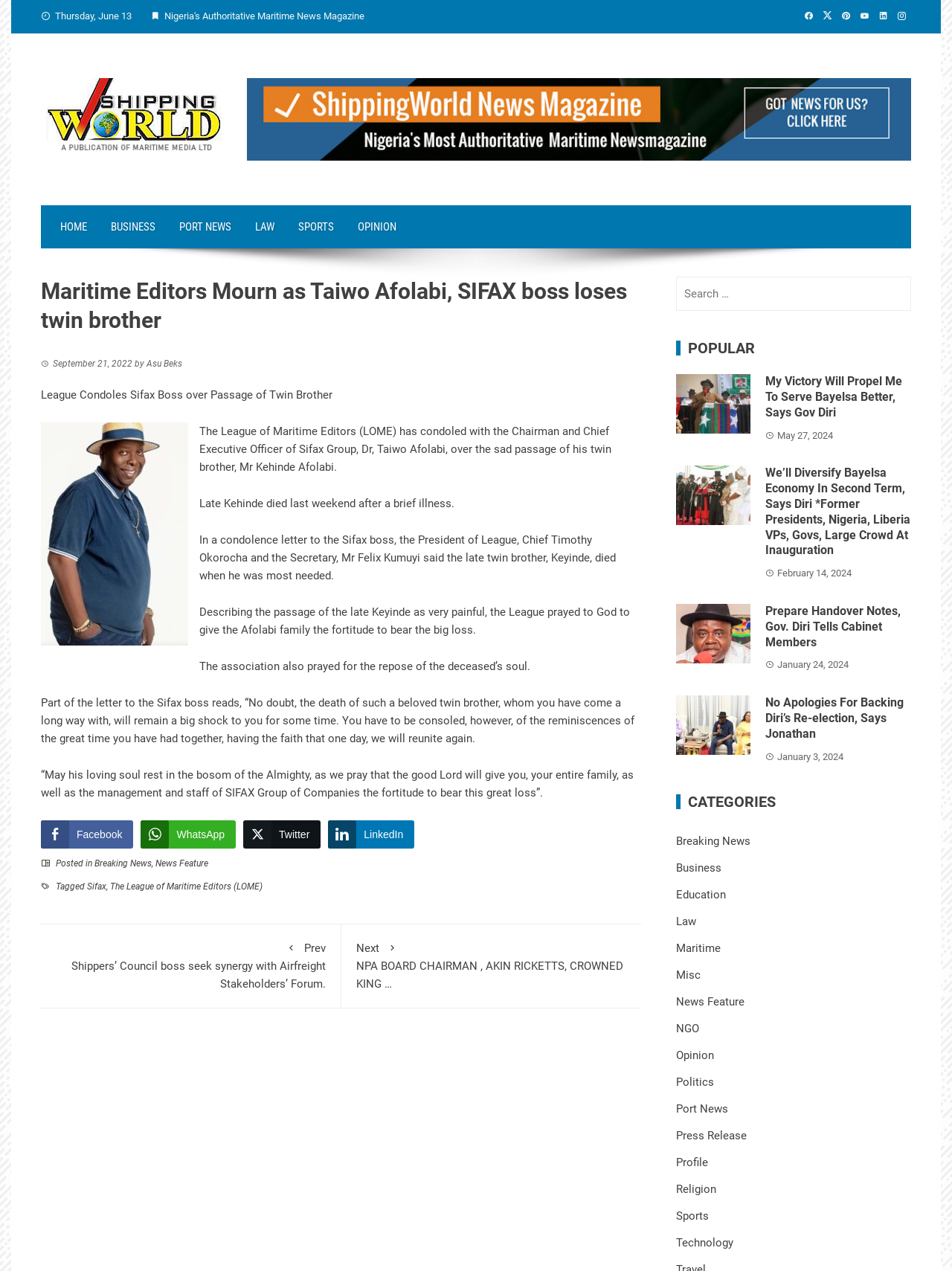How many social media share buttons are available?
Look at the image and construct a detailed response to the question.

I found the number of social media share buttons by looking at the buttons with the text 'Facebook Share', 'WhatsApp Share', 'Twitter Share', and 'LinkedIn Share' which are located at the bottom of the article content.